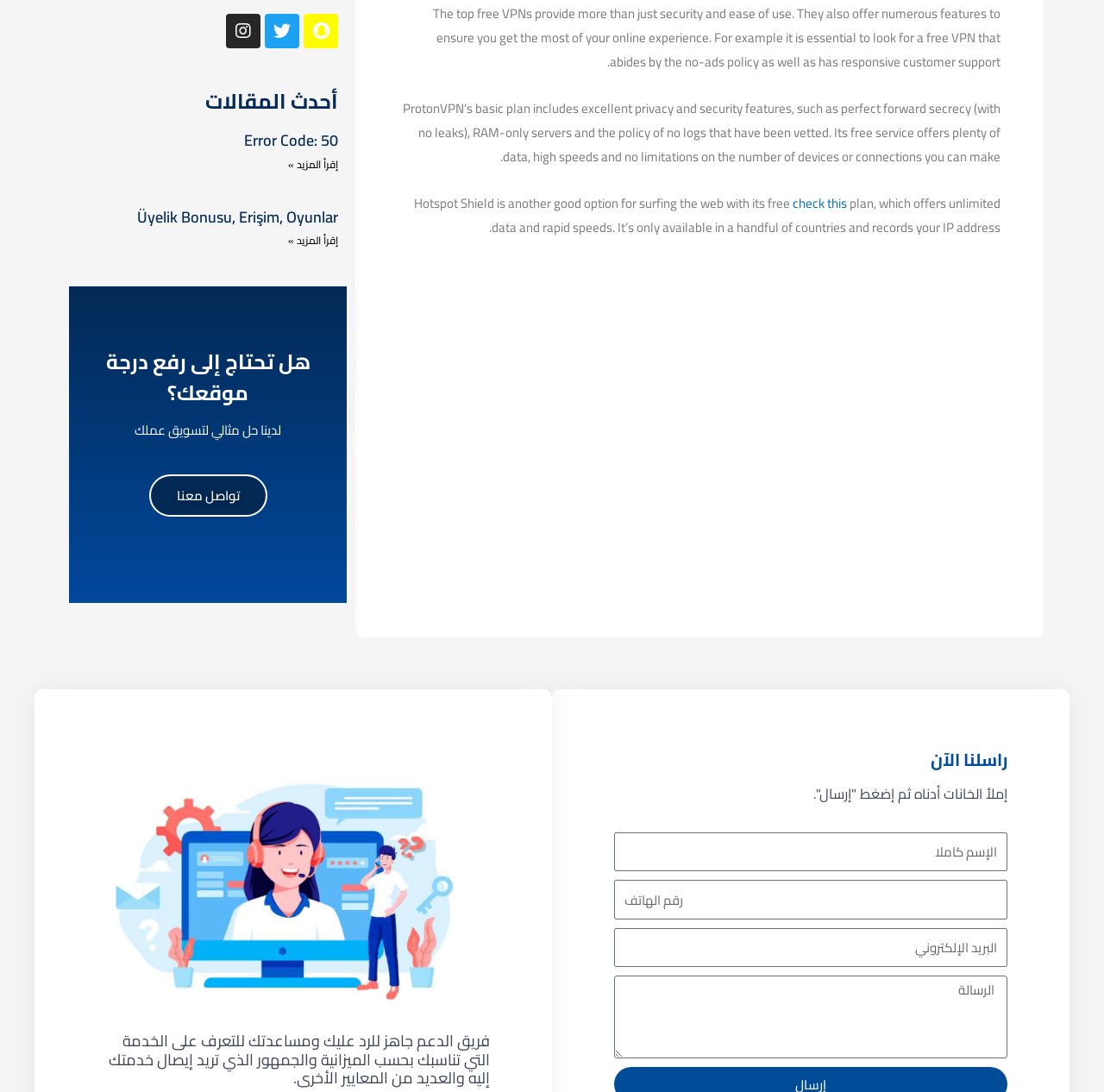Determine the bounding box for the described UI element: "Twitter".

[0.24, 0.013, 0.271, 0.045]